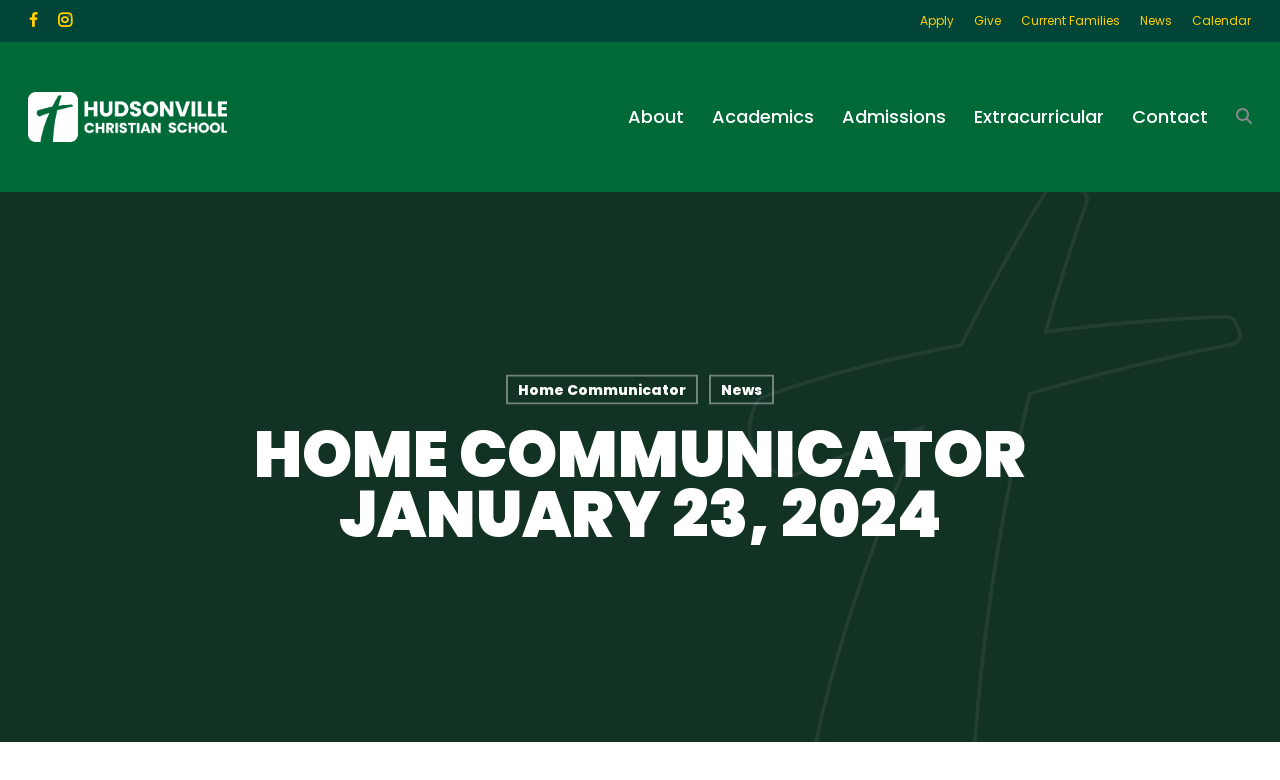Show the bounding box coordinates of the region that should be clicked to follow the instruction: "Open Facebook page."

[0.023, 0.009, 0.03, 0.045]